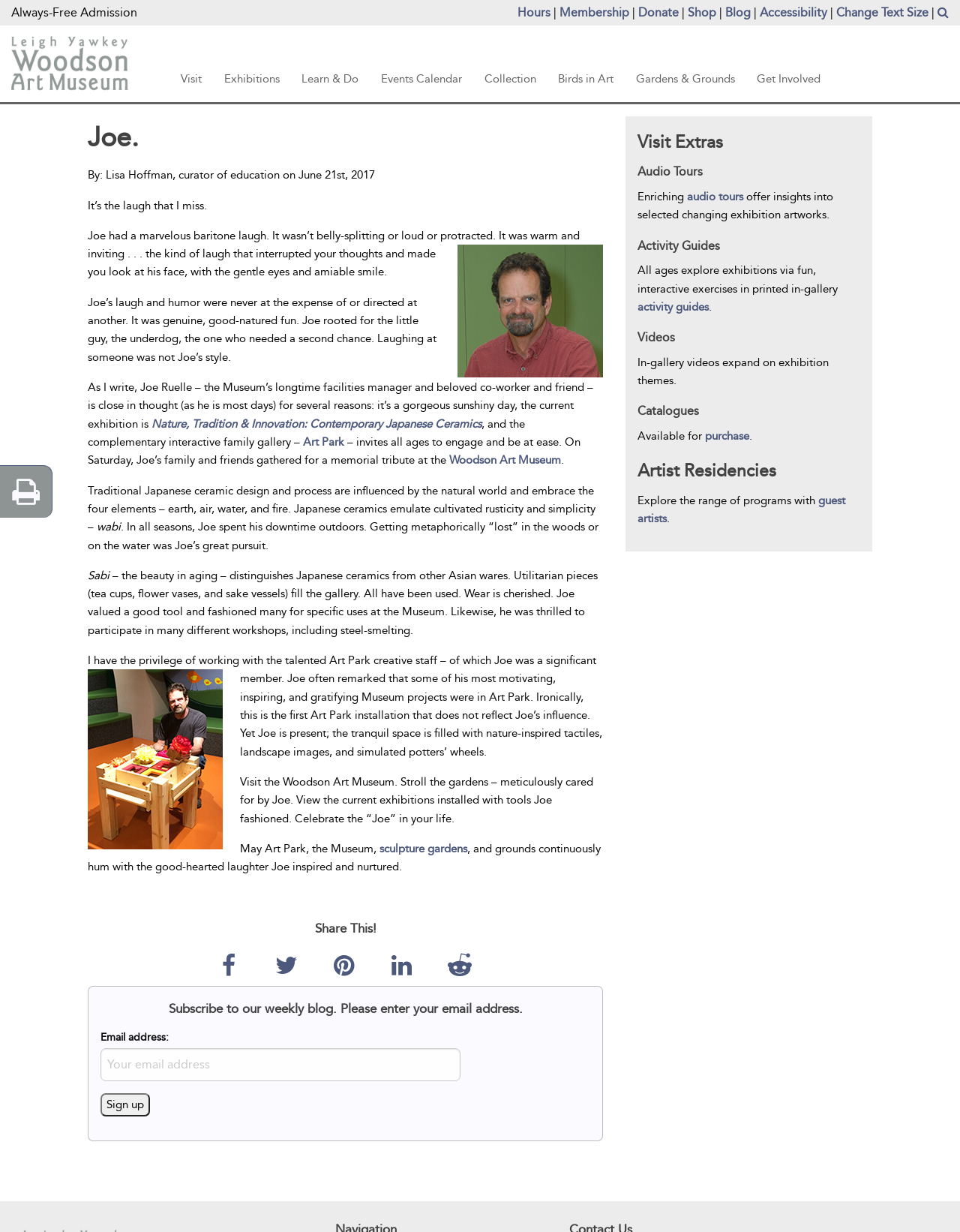Answer this question in one word or a short phrase: What is the name of the interactive family gallery?

Art Park